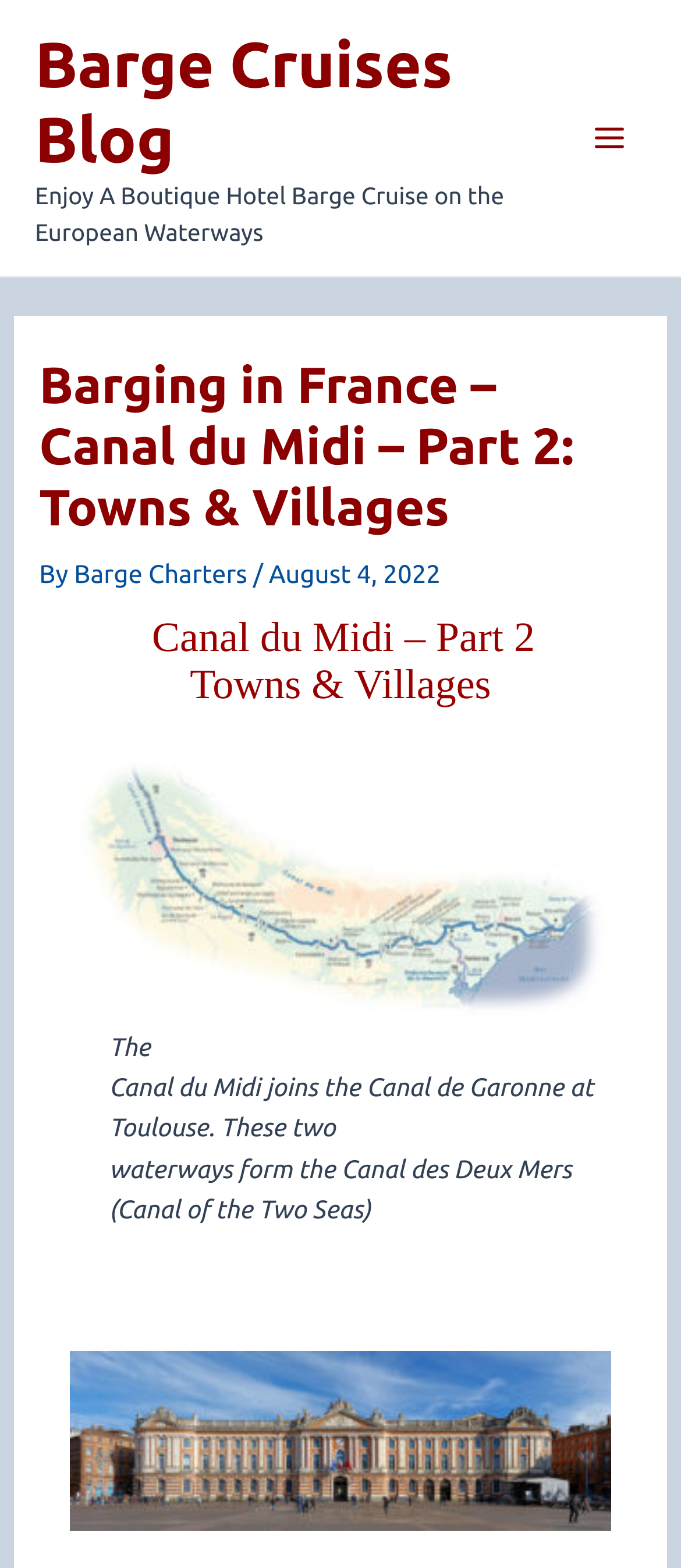Extract the bounding box coordinates for the HTML element that matches this description: "Barge Cruises Blog". The coordinates should be four float numbers between 0 and 1, i.e., [left, top, right, bottom].

[0.051, 0.017, 0.664, 0.112]